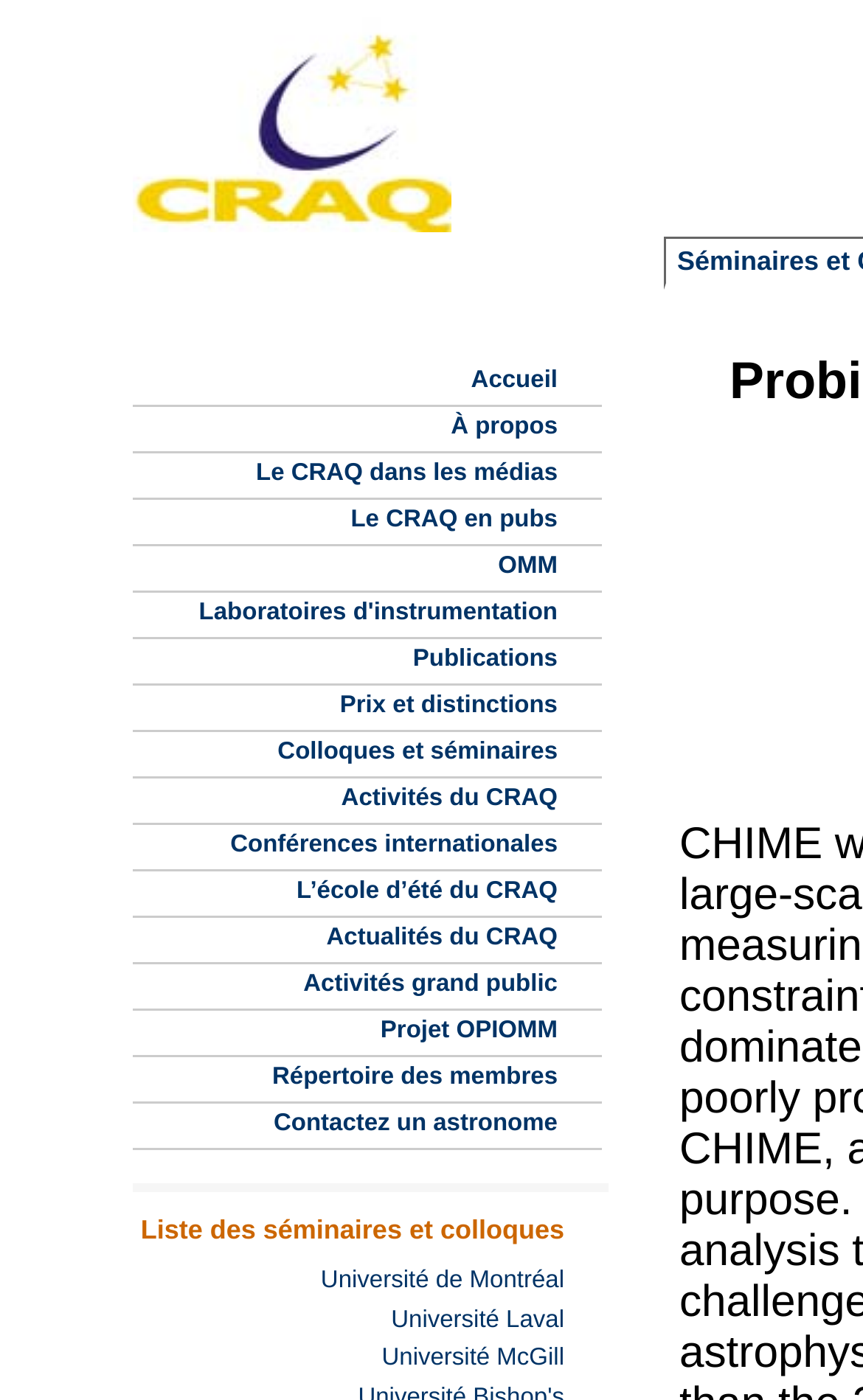What is the title of the list on this webpage?
Use the image to give a comprehensive and detailed response to the question.

The title of the list on this webpage is 'Liste des séminaires et colloques', which is a heading element located below the navigation menu.